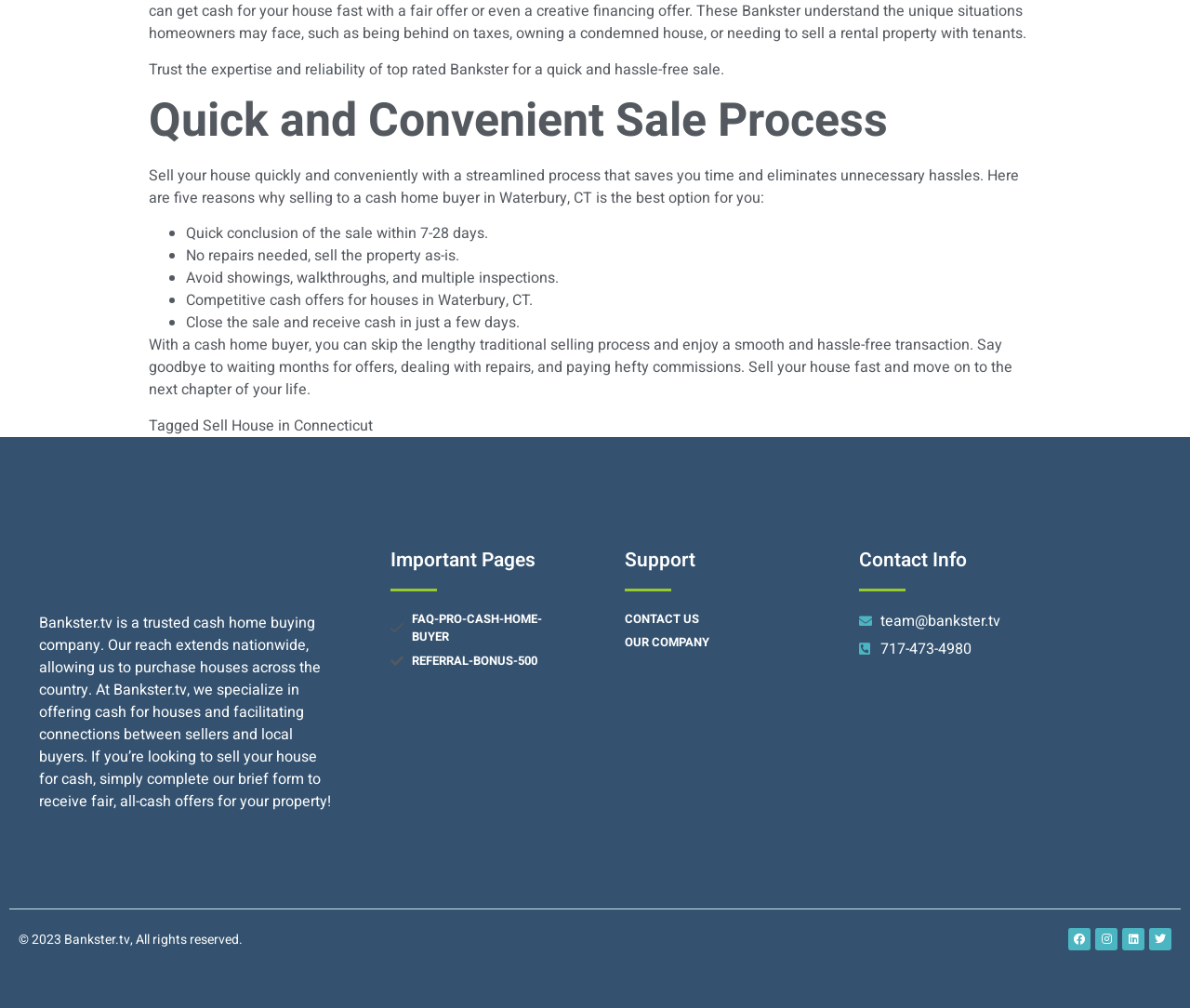Identify the bounding box coordinates for the UI element that matches this description: "Referral-bonus-500".

[0.328, 0.646, 0.475, 0.664]